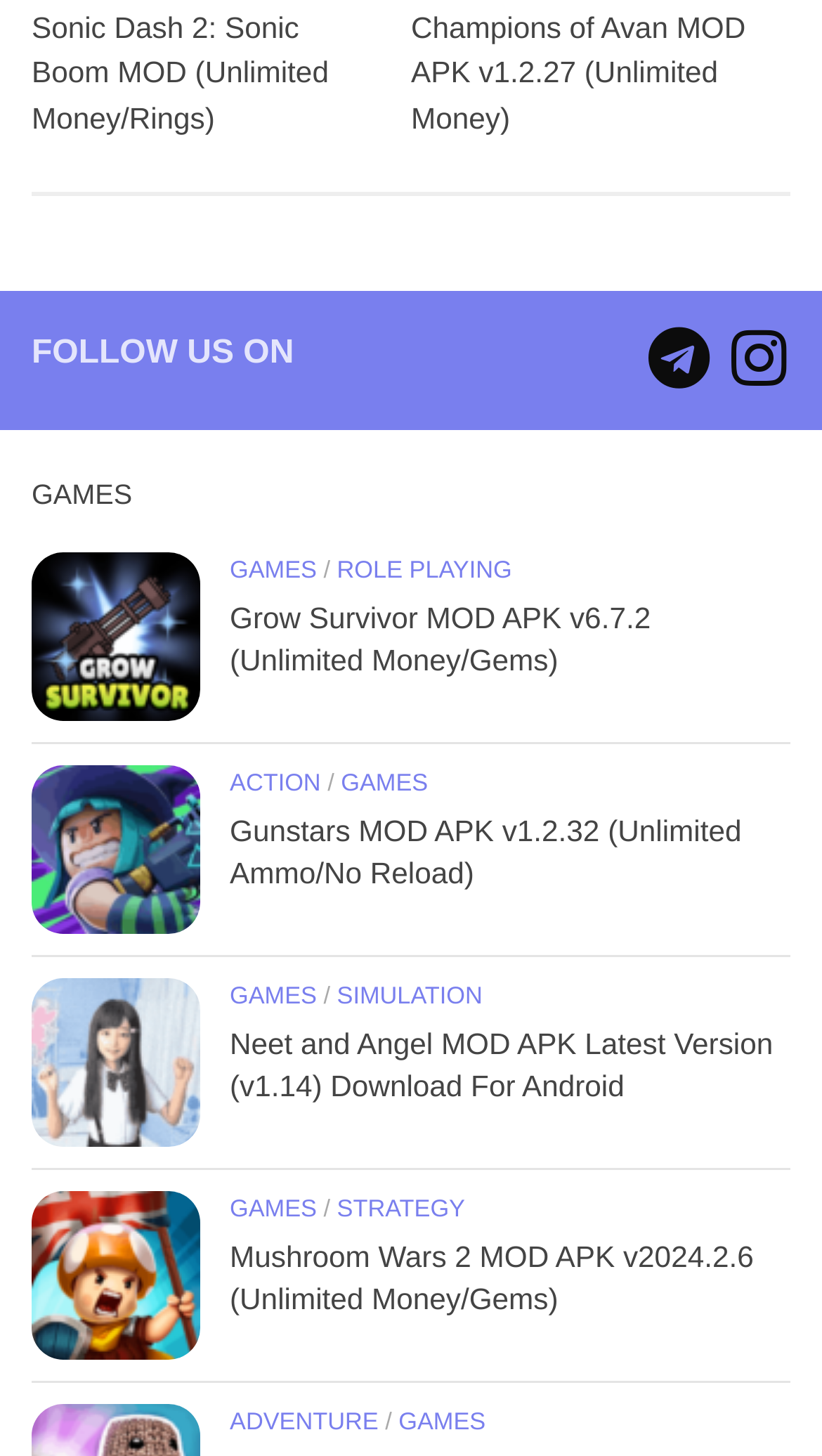Find the bounding box coordinates of the element I should click to carry out the following instruction: "Open 'Rural Policy Learning Commons (archived)'".

None